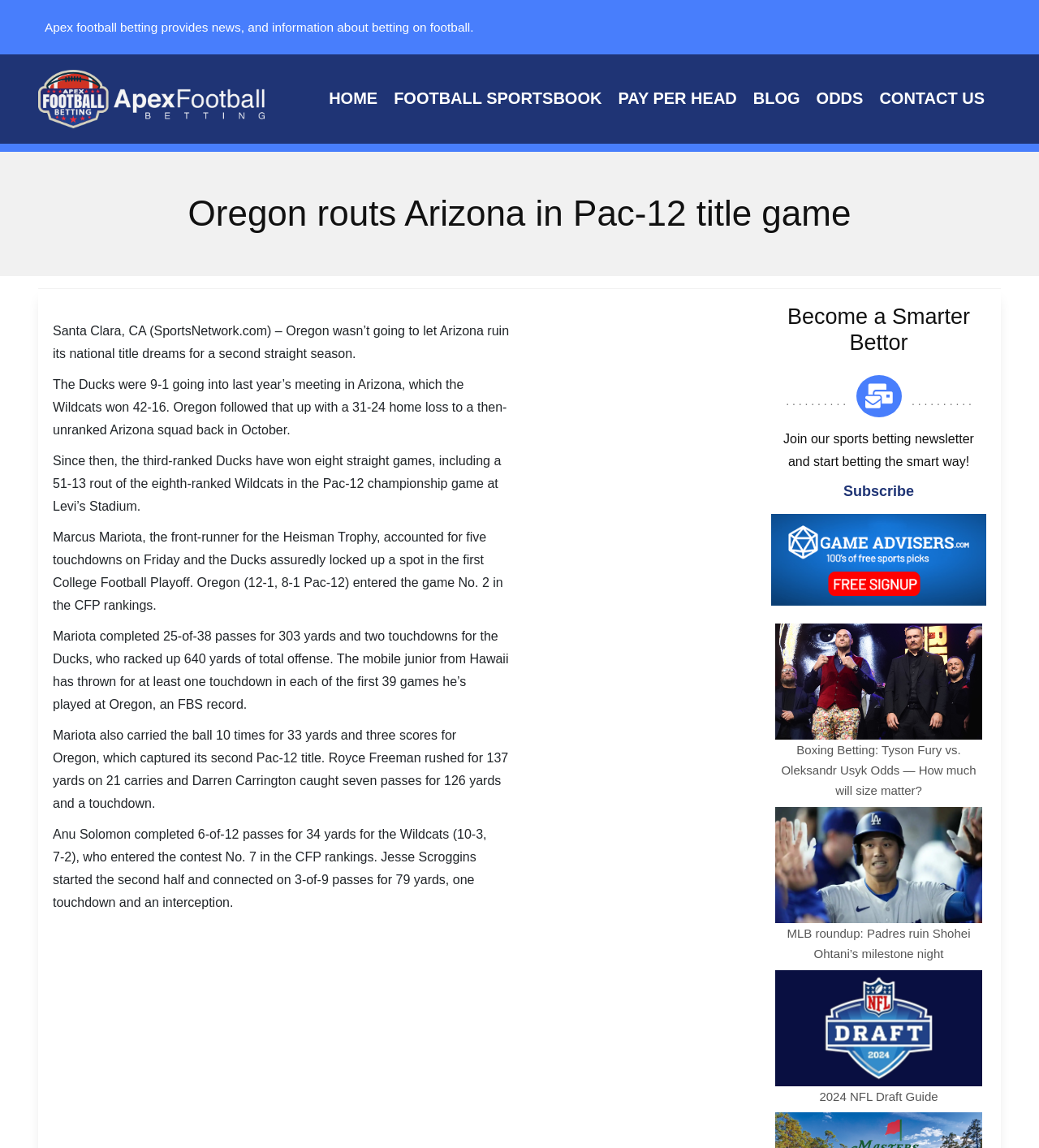Please answer the following question using a single word or phrase: 
What is the name of the team that won the Pac-12 title game?

Oregon